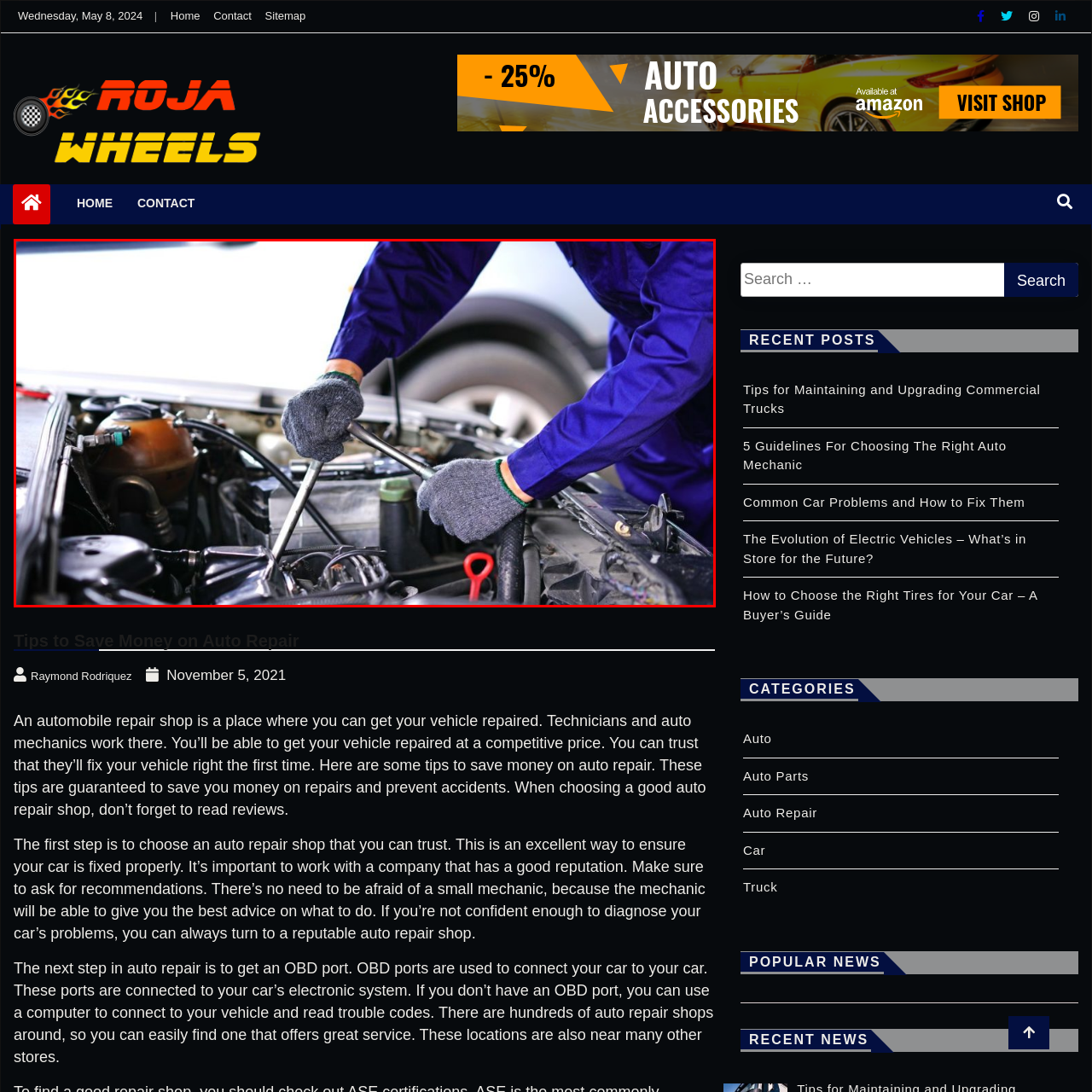Concentrate on the part of the image bordered in red, What is the likely function of the green piece in the engine? Answer concisely with a word or phrase.

Vital role in vehicle's functionality